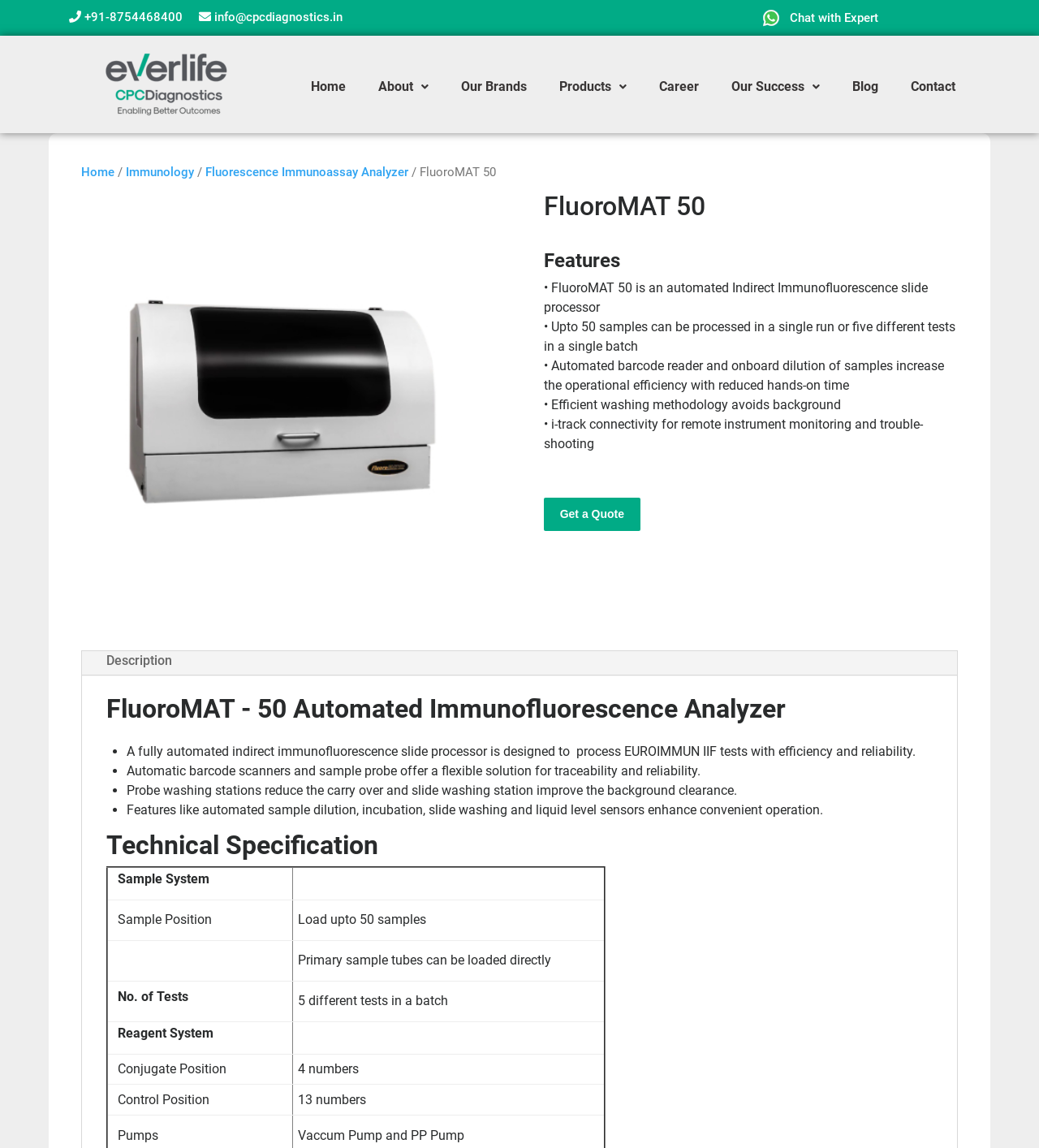What is the purpose of the probe washing stations?
Can you give a detailed and elaborate answer to the question?

The probe washing stations are designed to reduce the carry over and improve the background clearance, as mentioned in the webpage's features section.